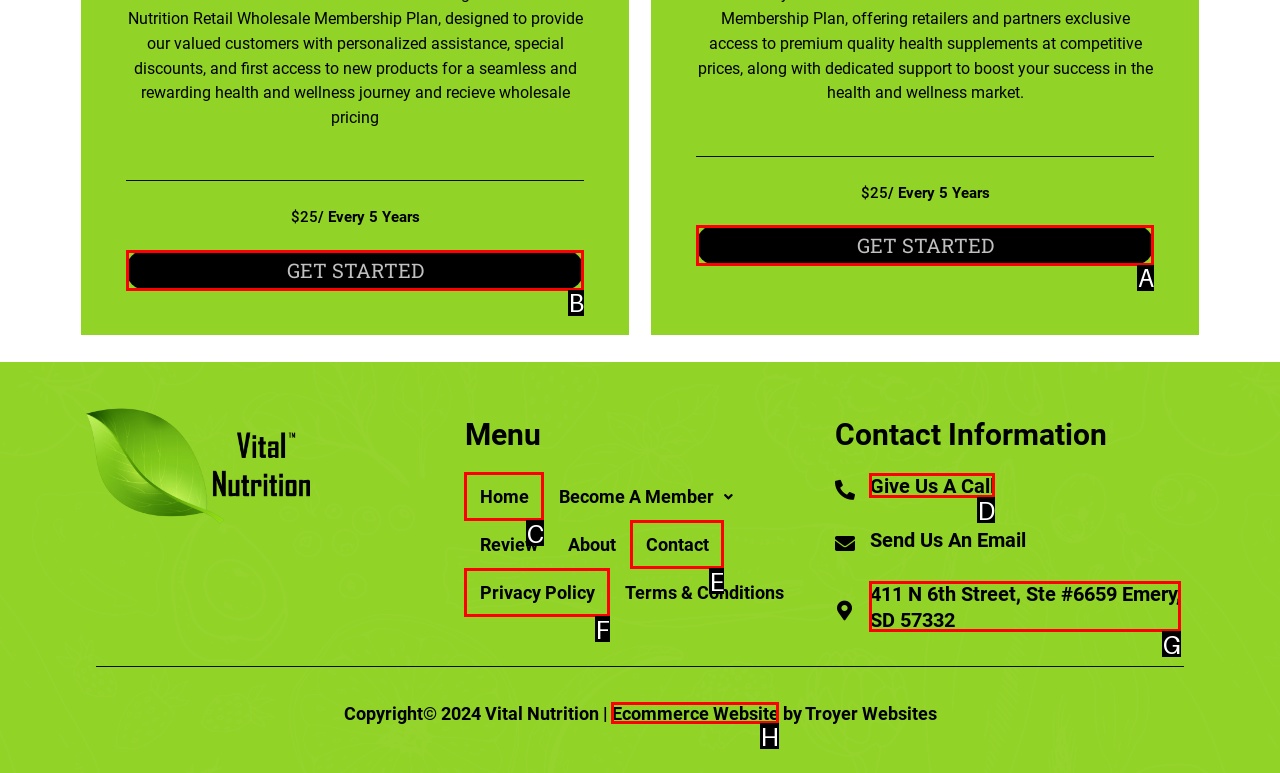Which lettered UI element aligns with this description: Home
Provide your answer using the letter from the available choices.

C